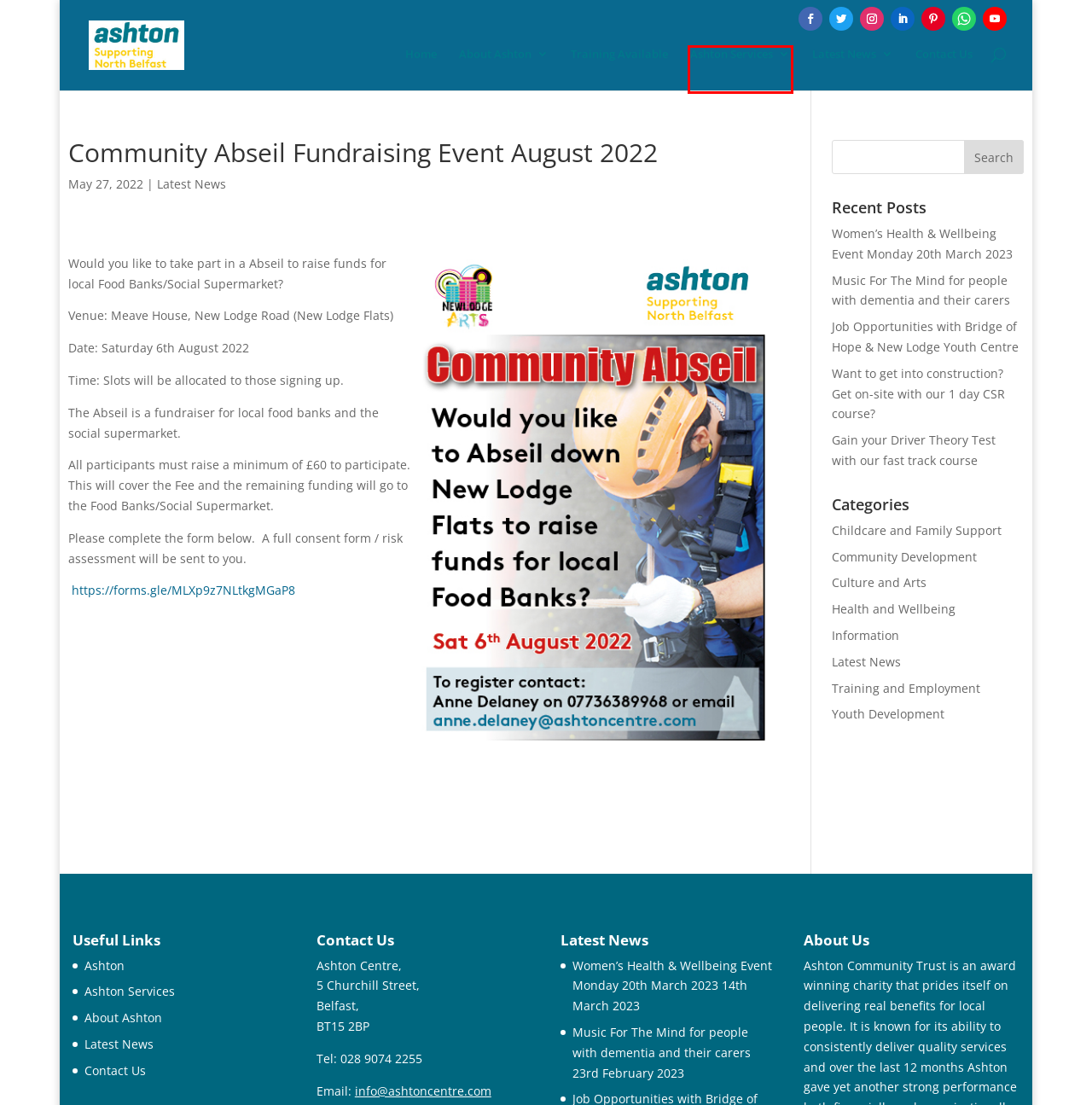Given a screenshot of a webpage with a red bounding box highlighting a UI element, choose the description that best corresponds to the new webpage after clicking the element within the red bounding box. Here are your options:
A. Information Archives - Ashton Community Trust
B. Latest News Archives - Ashton Community Trust
C. Job Opportunities with Bridge of Hope & New Lodge Youth Centre
D. Ashton Services - Ashton Community Trust
E. Contact Us - Ashton Community Trust
F. Latest News - Ashton Community Trust
G. Training and Employment Archives - Ashton Community Trust
H. Want to get into construction? Get on-site with our 1 day CSR course? - Ashton Community Trust

D